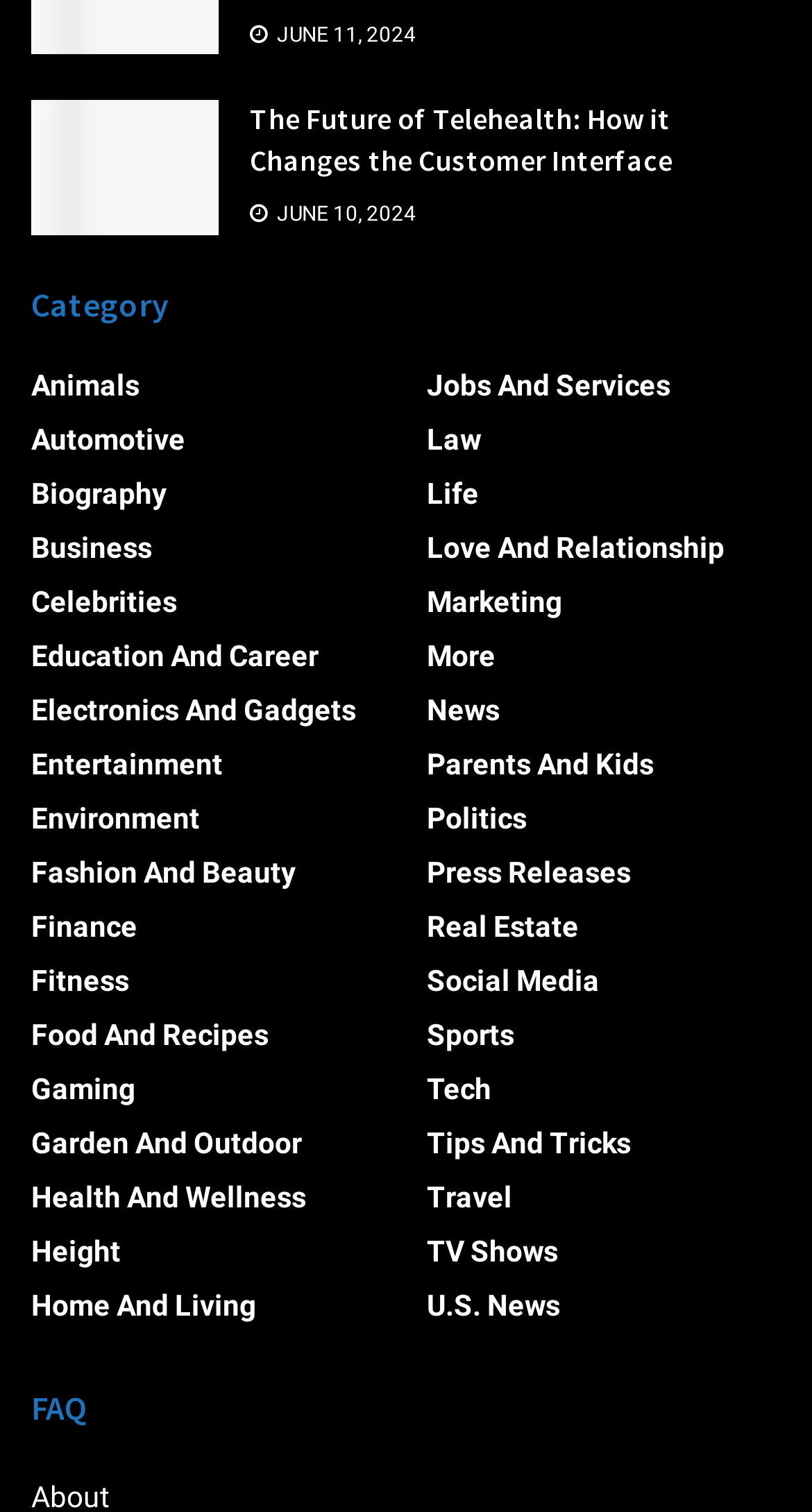Identify the bounding box coordinates of the clickable section necessary to follow the following instruction: "Click on the link 'The Future of Telehealth: How it Changes the Customer Interface'". The coordinates should be presented as four float numbers from 0 to 1, i.e., [left, top, right, bottom].

[0.038, 0.066, 0.269, 0.155]